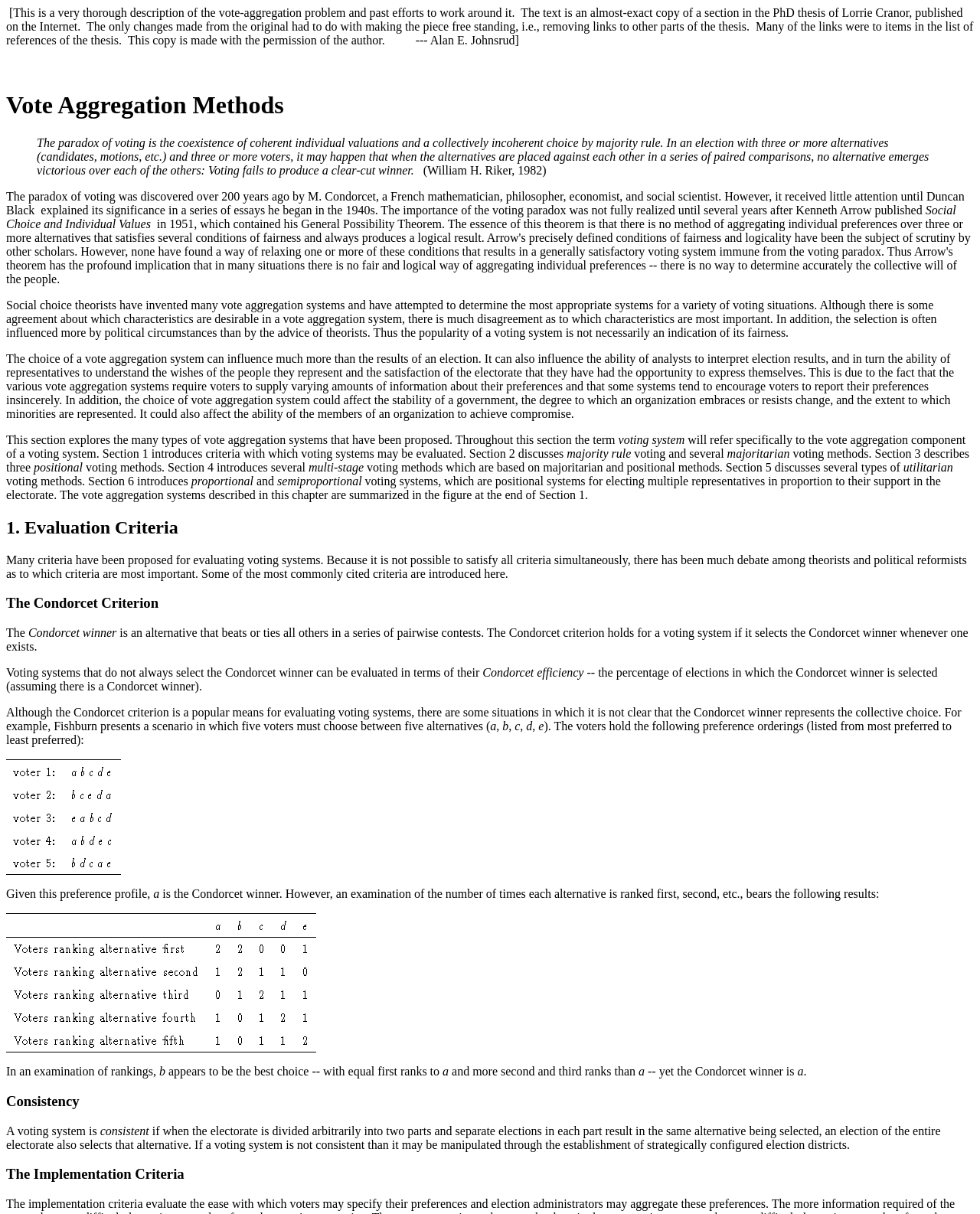Please provide the main heading of the webpage content.

Vote Aggregation Methods